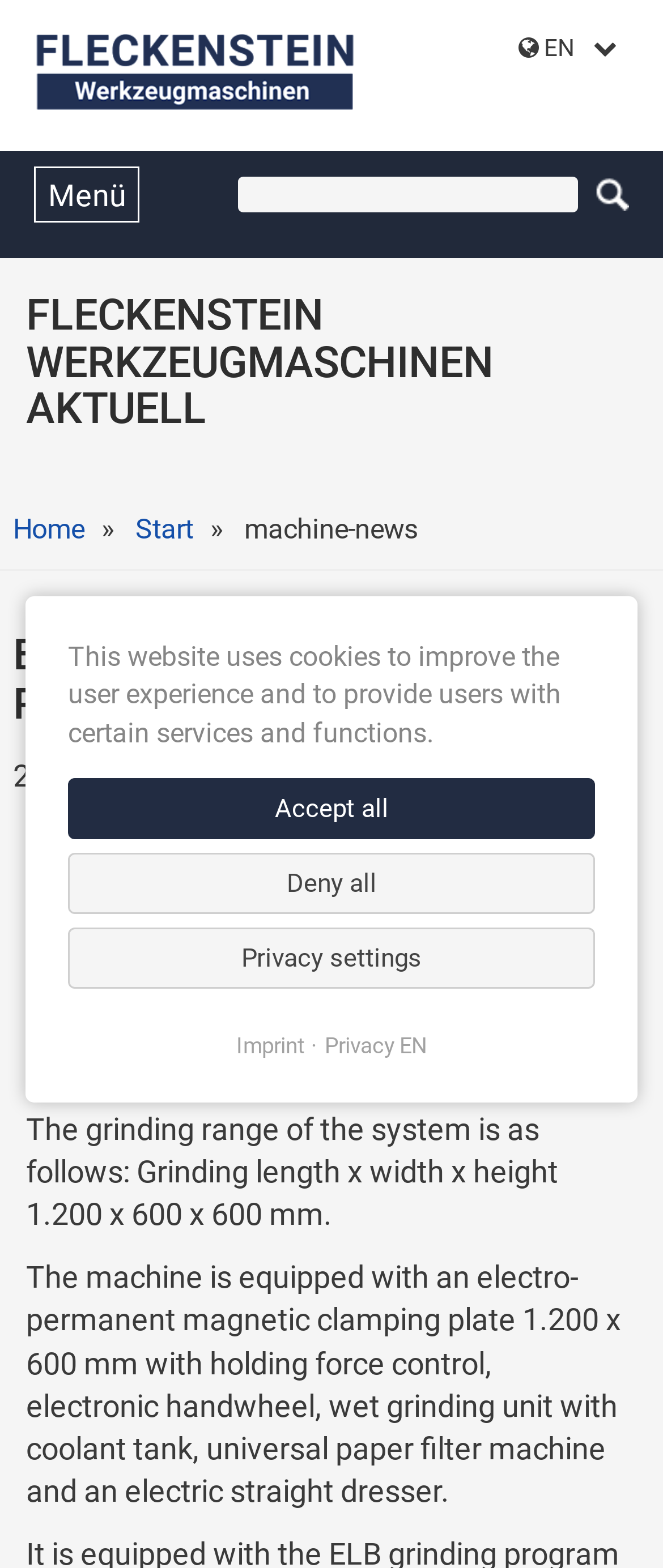Elaborate on the information and visuals displayed on the webpage.

The webpage is about the ELB SWBDE 012 EASYTOUCH-PLC, a Precision Surface Grinding Machine. At the top left, there is a link to "Fleckenstein-Machine" accompanied by an image with the same name. To the right of this link, there is a static text "EN". Below these elements, there is a link to "Menü" and a textbox with a button next to it.

The main content of the webpage is divided into sections. The first section has a heading "FLECKENSTEIN WERKZEUGMASCHINEN AKTUELL" and a navigation menu "Breadcrumb" below it. The navigation menu contains links to "Home", "Start", and "machine-news".

Below the navigation menu, there is a heading "ELB SWBDE 012 EASYTOUCH-PLC" followed by a time stamp "2020-03-20 12:27". The main description of the machine is divided into several paragraphs. The first paragraph describes the machine as a Precision Surface Grinding Machine equipped with an EASYTOUCH PLC control. The subsequent paragraphs provide technical details about the machine, including its grinding range, clamping plate, and other features.

At the bottom of the webpage, there is a cookie notification alert with a message about the website using cookies to improve user experience. The alert provides options to "Accept all", "Deny all", or adjust "Privacy settings". There are also links to "Imprint" and "Privacy EN" at the bottom.